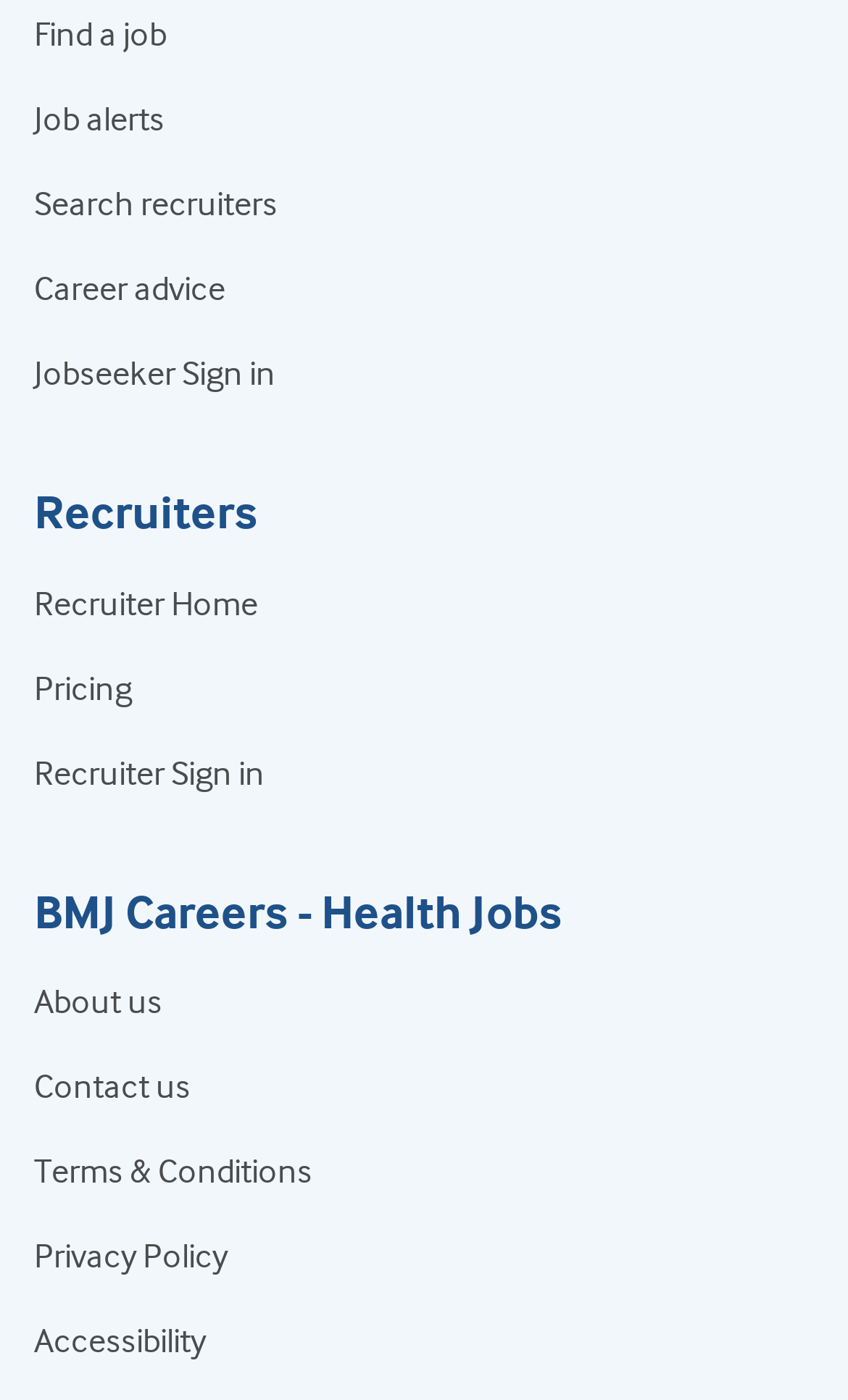What is the first job-related option?
Identify the answer in the screenshot and reply with a single word or phrase.

Find a job